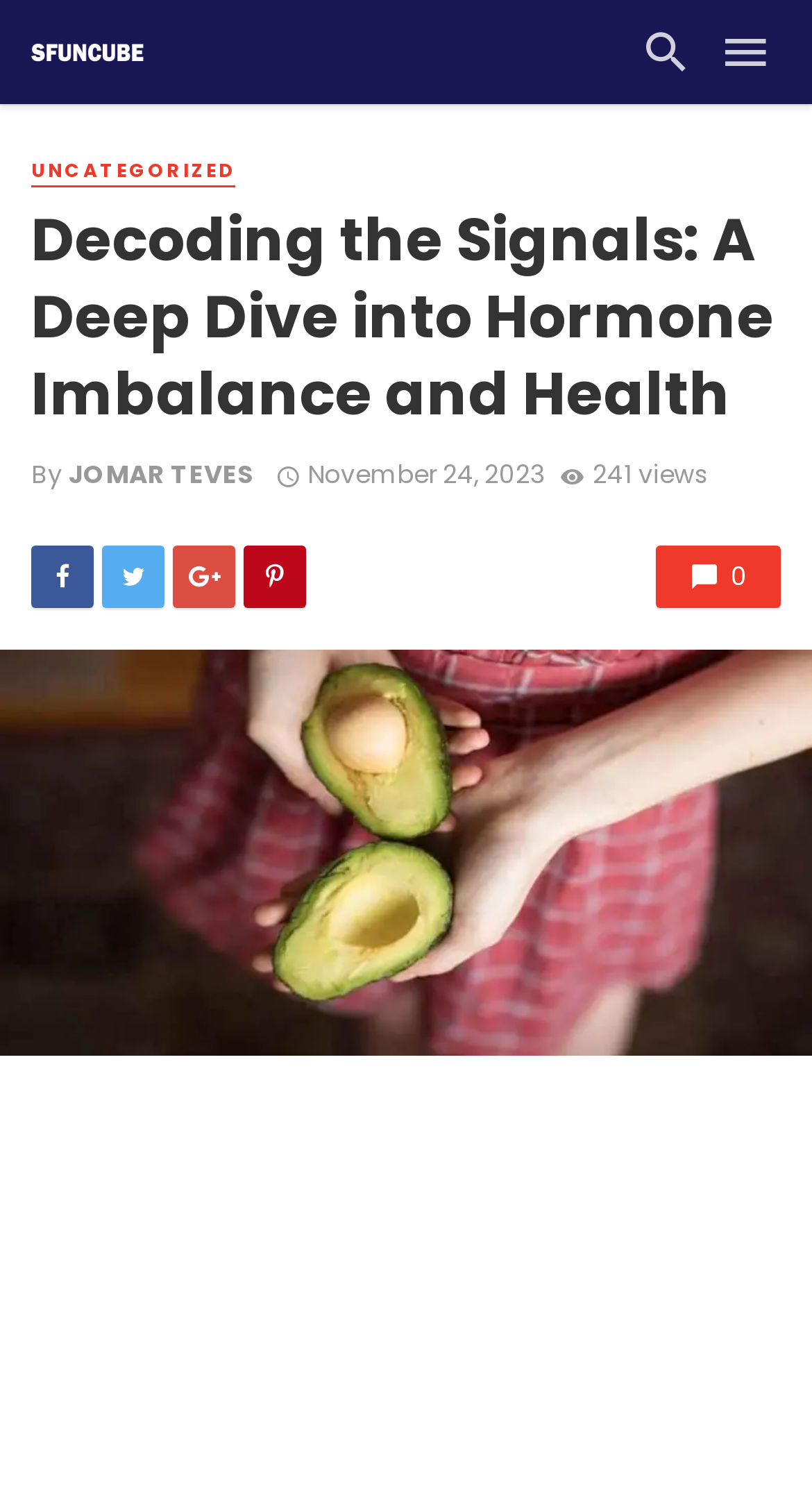Determine the bounding box coordinates for the clickable element required to fulfill the instruction: "go to uncategorized page". Provide the coordinates as four float numbers between 0 and 1, i.e., [left, top, right, bottom].

[0.038, 0.106, 0.29, 0.125]